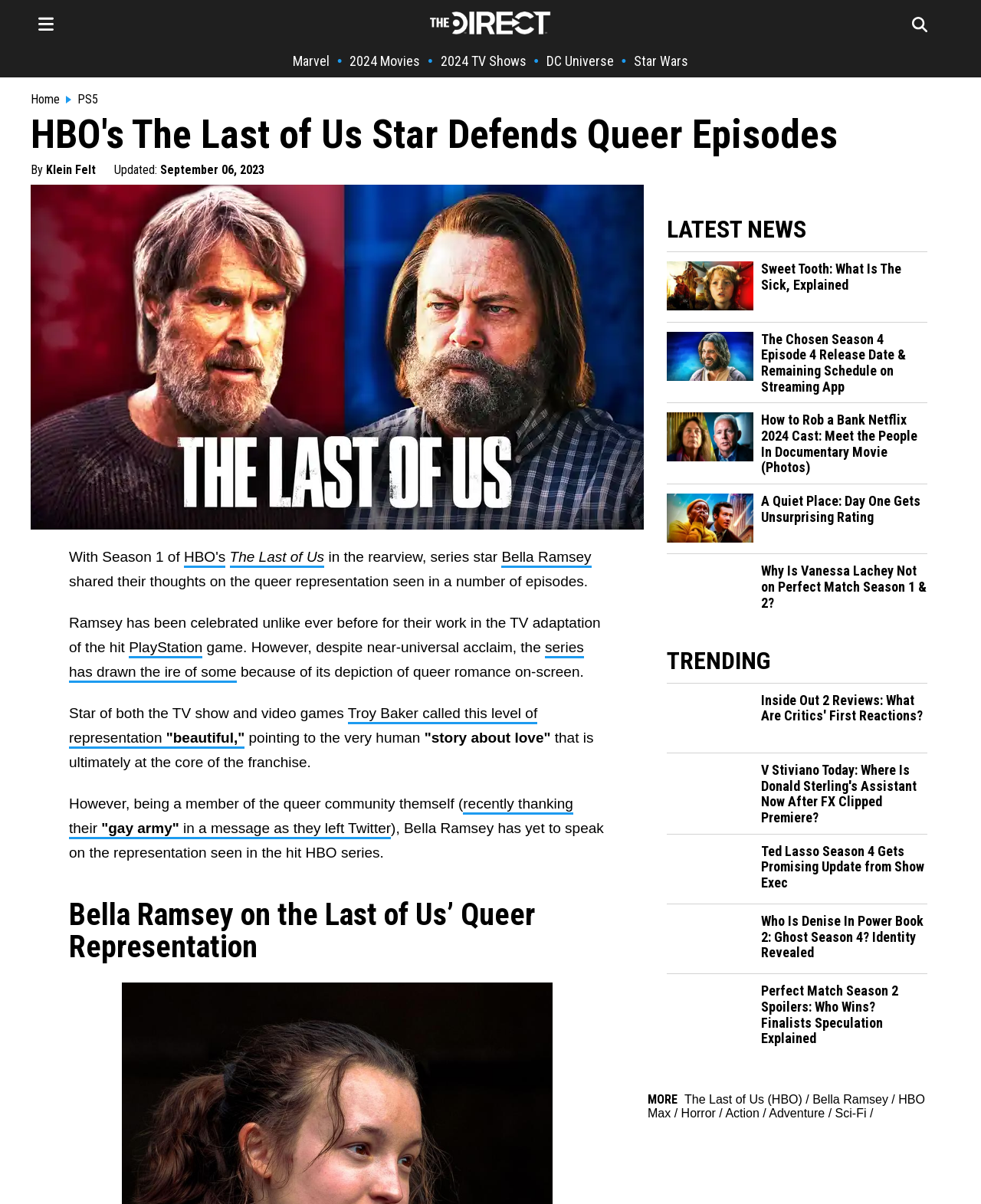Find the bounding box coordinates for the HTML element specified by: "Marvel".

[0.298, 0.044, 0.336, 0.057]